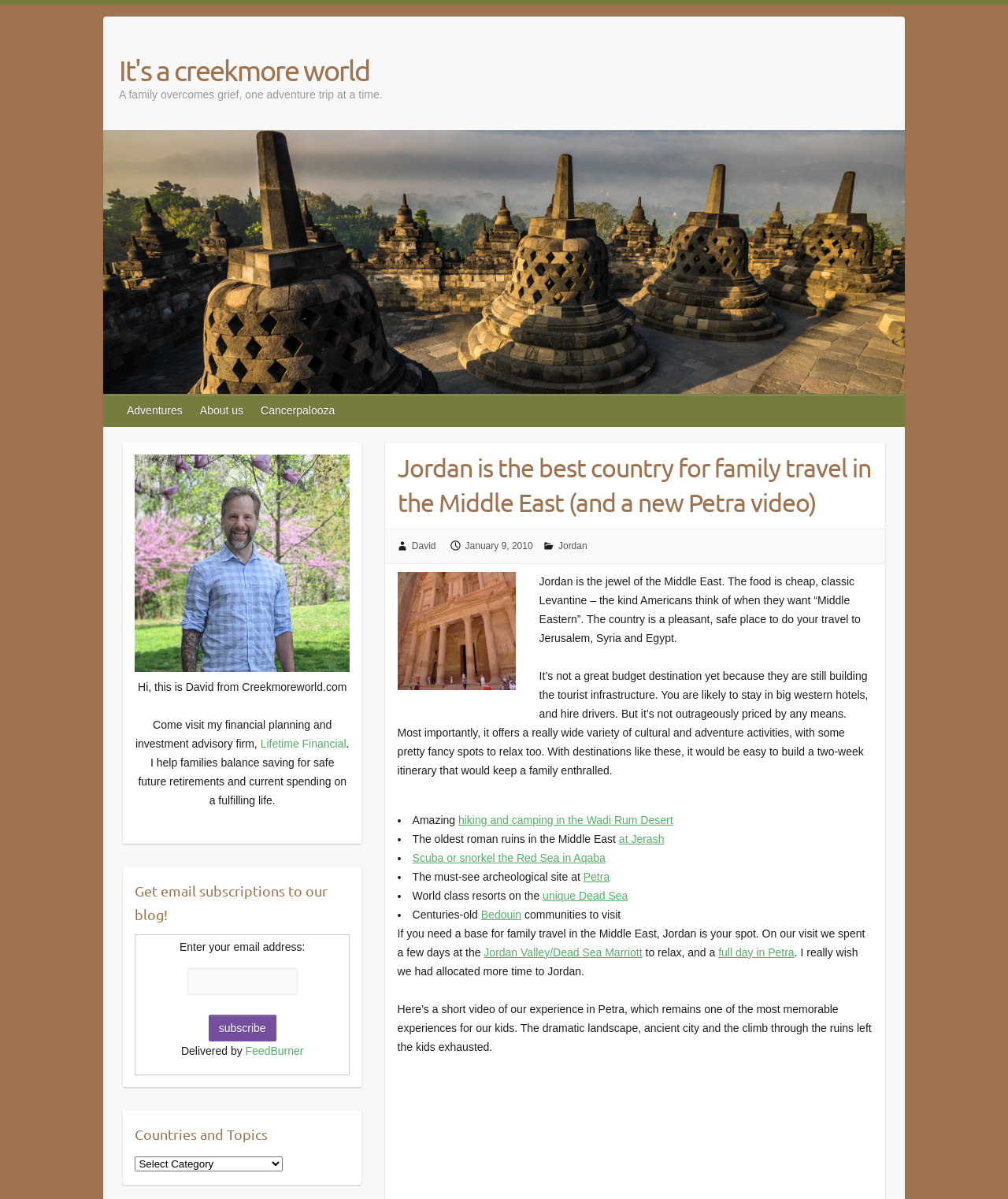Indicate the bounding box coordinates of the element that must be clicked to execute the instruction: "Read more about the author at 'Lifetime Financial'". The coordinates should be given as four float numbers between 0 and 1, i.e., [left, top, right, bottom].

[0.258, 0.615, 0.343, 0.625]